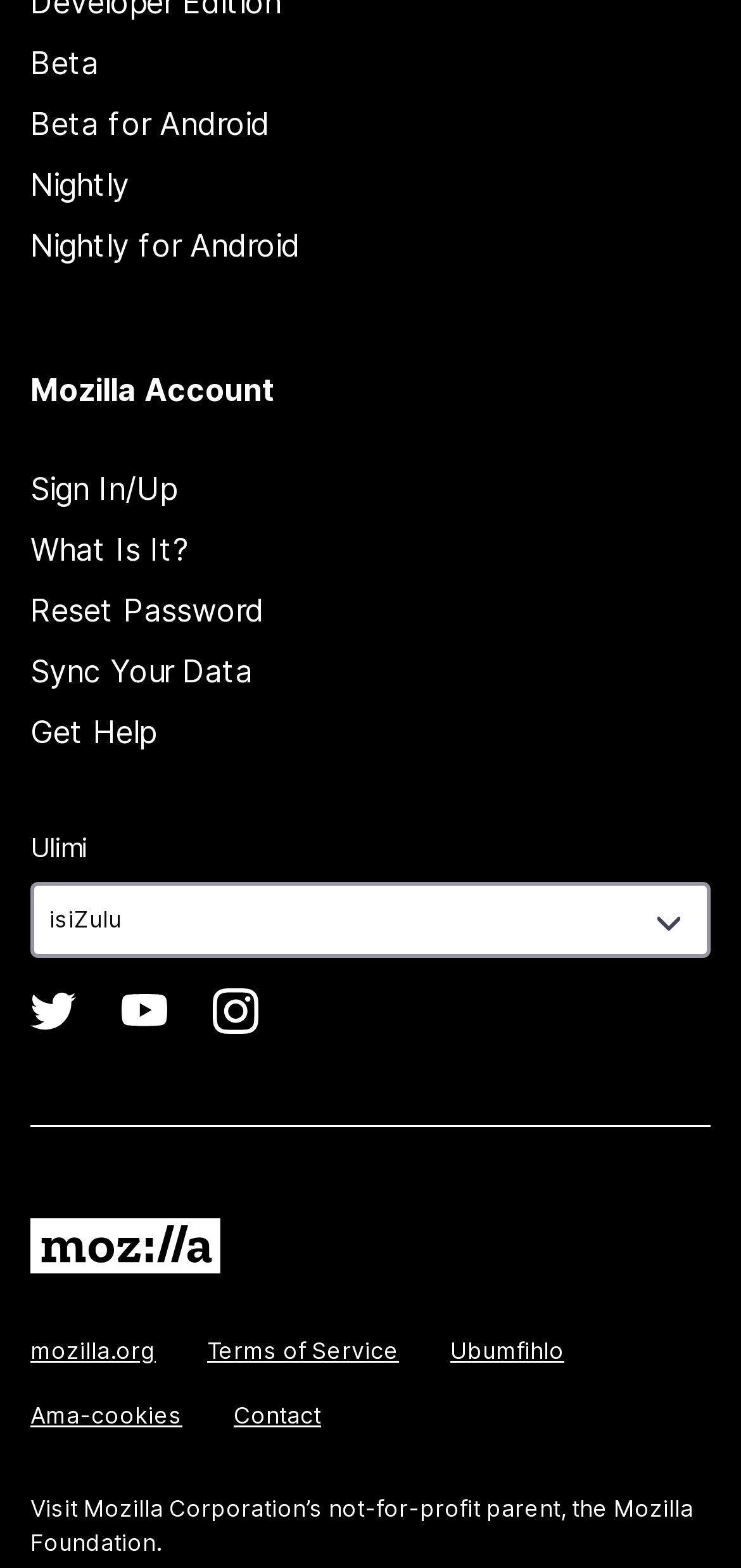Locate the bounding box of the UI element with the following description: "Terms of Service".

[0.279, 0.852, 0.538, 0.87]